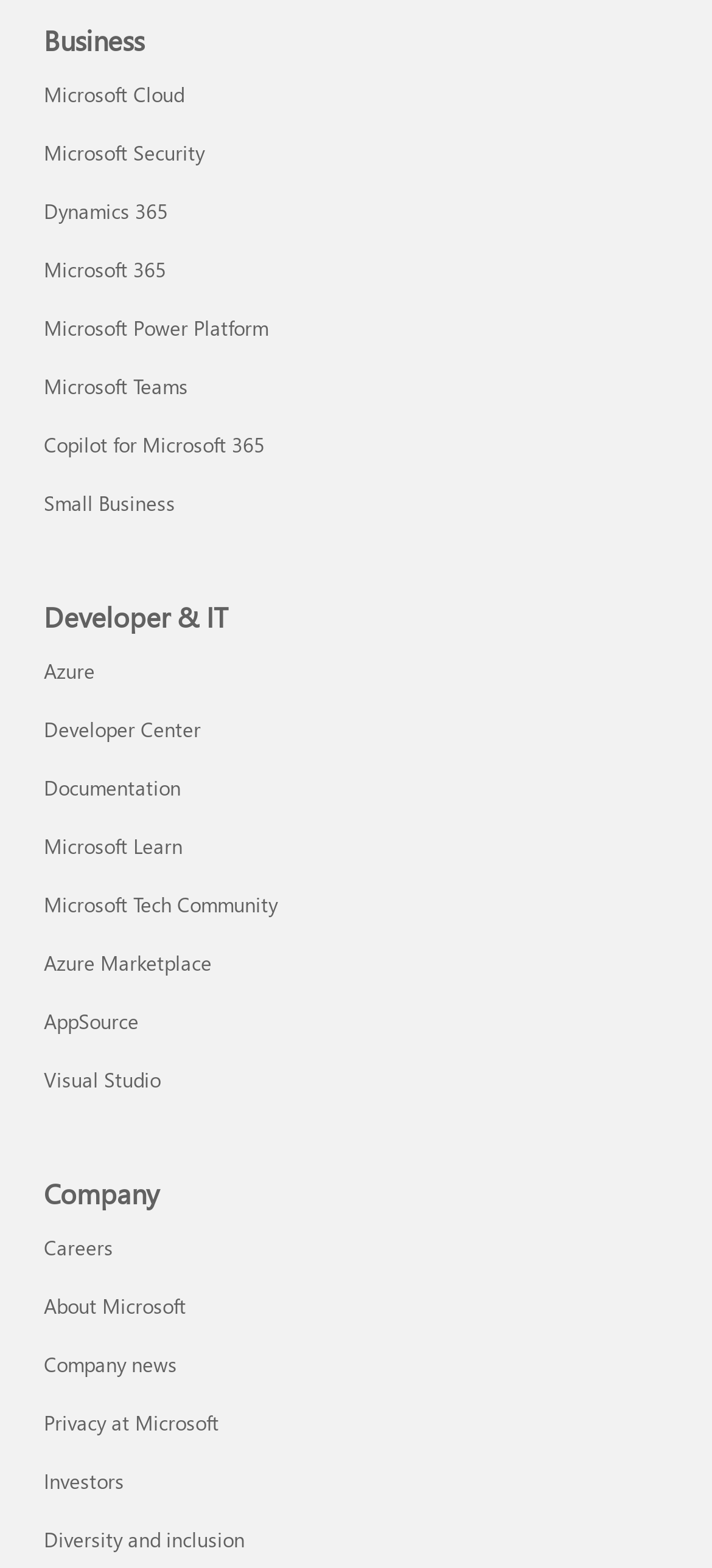Pinpoint the bounding box coordinates of the clickable area needed to execute the instruction: "View Desktop Management". The coordinates should be specified as four float numbers between 0 and 1, i.e., [left, top, right, bottom].

[0.538, 0.082, 0.785, 0.114]